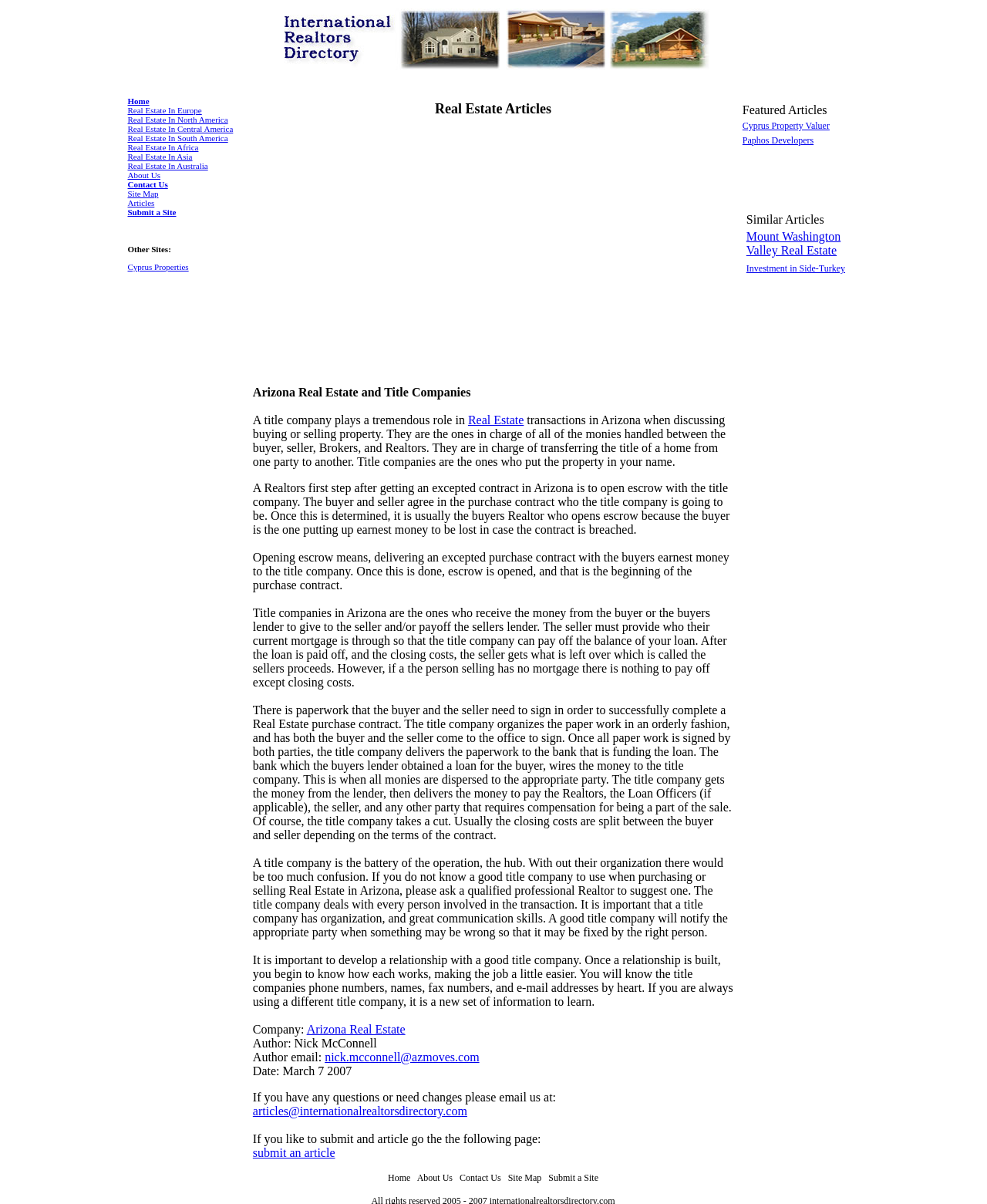Identify the bounding box coordinates of the region I need to click to complete this instruction: "Read about 'Real Estate In Europe'".

[0.129, 0.088, 0.204, 0.095]